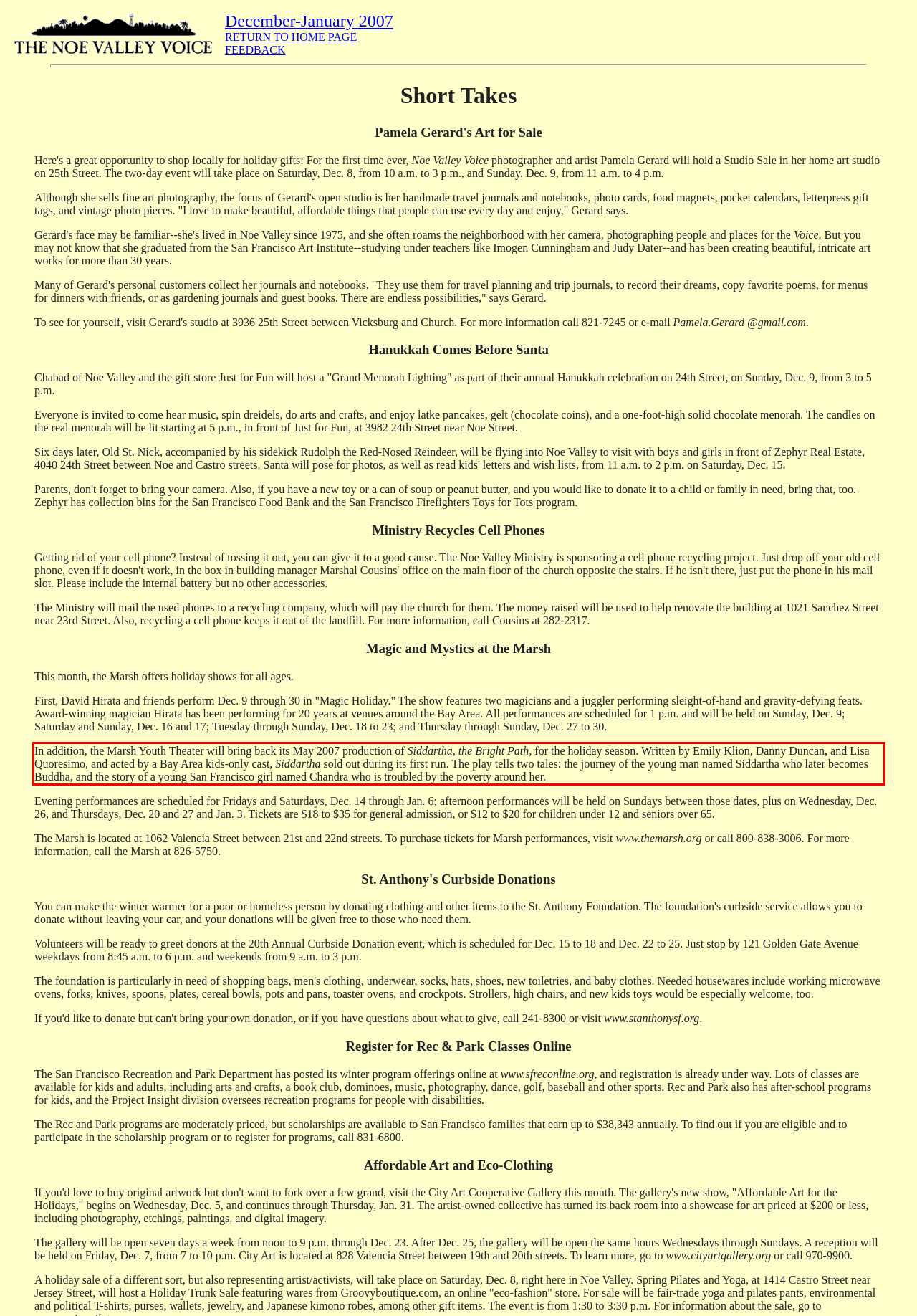From the provided screenshot, extract the text content that is enclosed within the red bounding box.

In addition, the Marsh Youth Theater will bring back its May 2007 production of Siddartha, the Bright Path, for the holiday season. Written by Emily Klion, Danny Duncan, and Lisa Quoresimo, and acted by a Bay Area kids-only cast, Siddartha sold out during its first run. The play tells two tales: the journey of the young man named Siddartha who later becomes Buddha, and the story of a young San Francisco girl named Chandra who is troubled by the poverty around her.